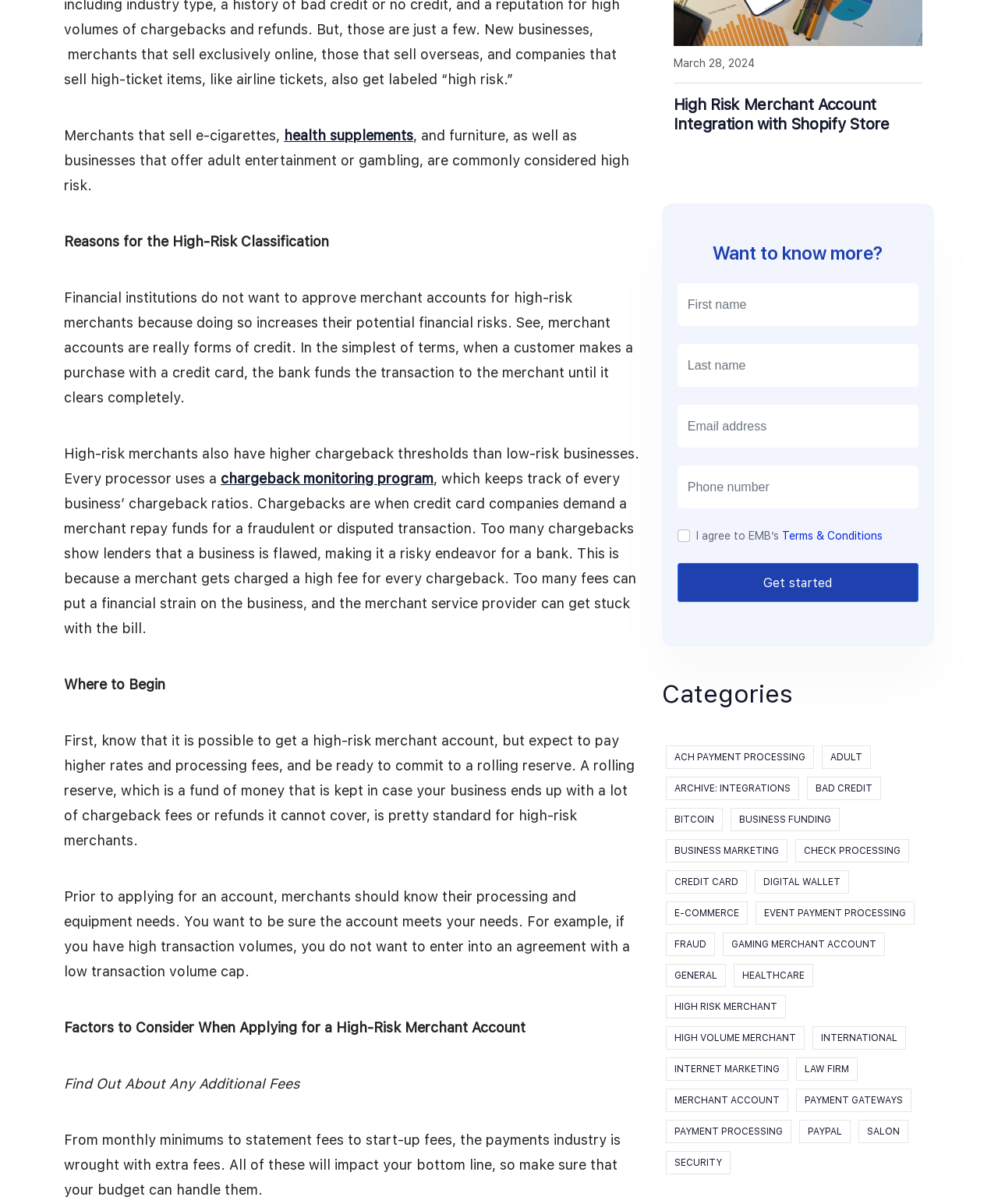Determine the bounding box coordinates of the clickable area required to perform the following instruction: "Click the 'High Risk Merchant Account Integration with Shopify Store' link". The coordinates should be represented as four float numbers between 0 and 1: [left, top, right, bottom].

[0.675, 0.079, 0.891, 0.111]